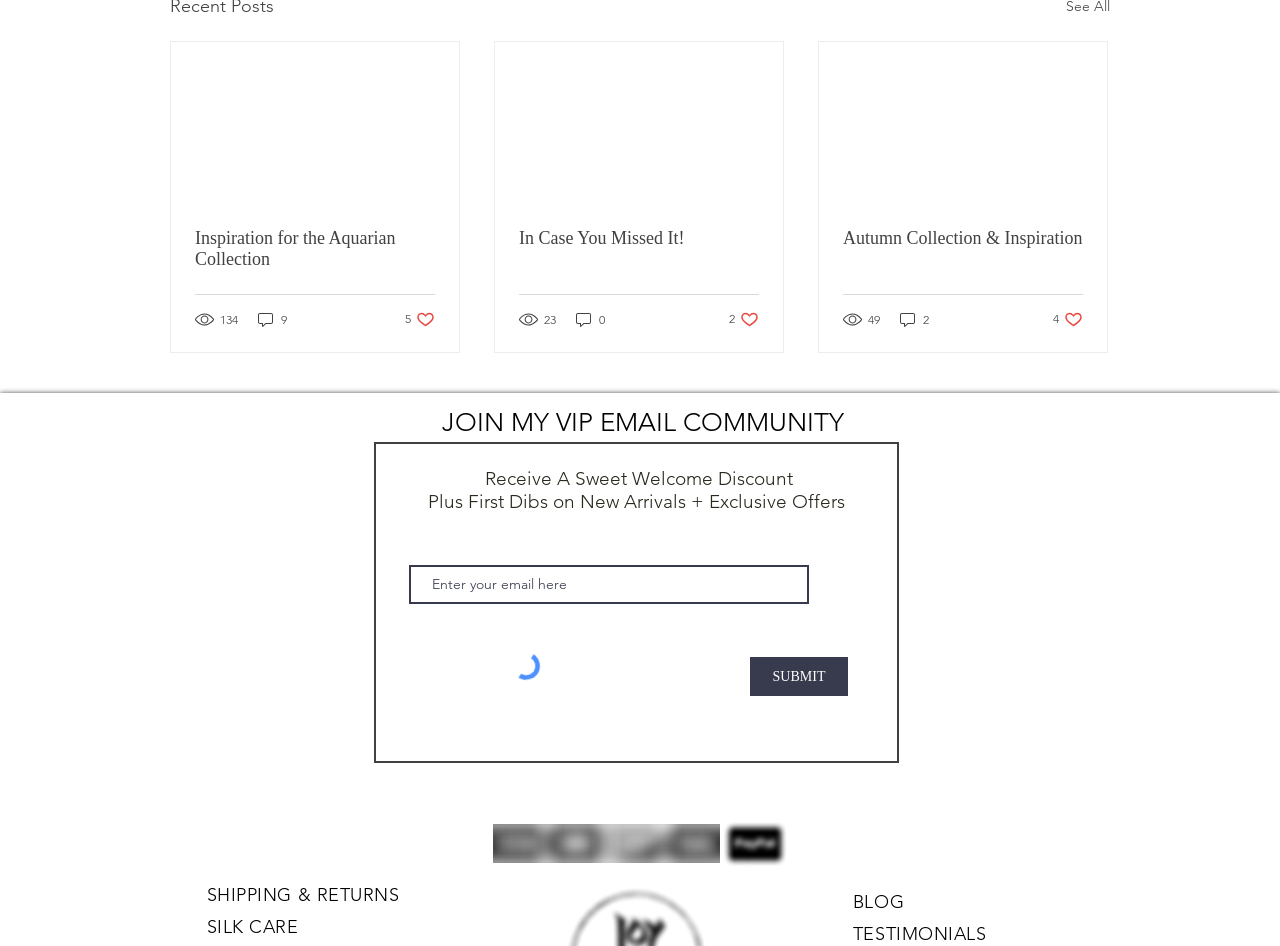Provide the bounding box coordinates in the format (top-left x, top-left y, bottom-right x, bottom-right y). All values are floating point numbers between 0 and 1. Determine the bounding box coordinate of the UI element described as: In Case You Missed It!

[0.405, 0.241, 0.593, 0.263]